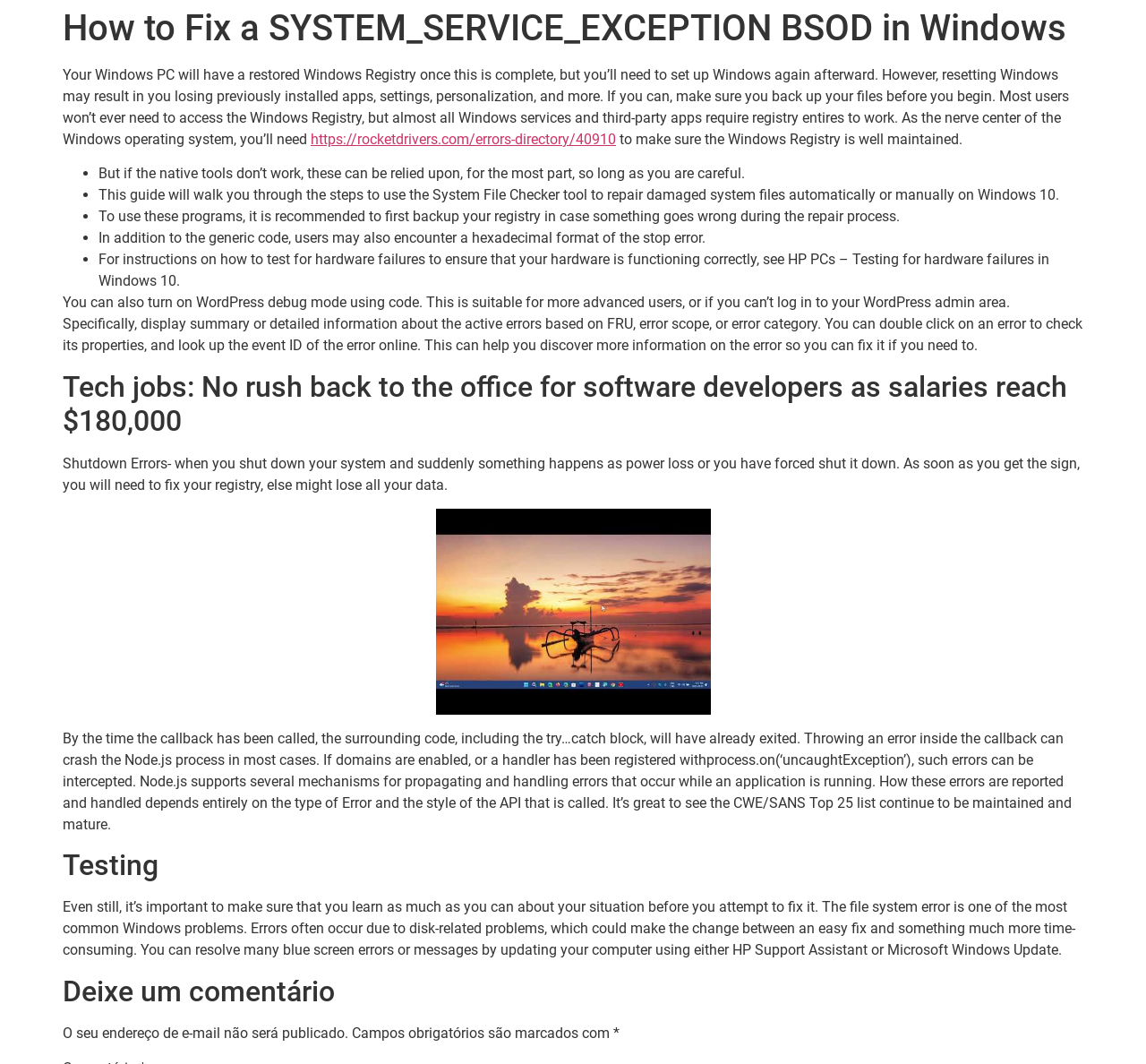Explain in detail what is displayed on the webpage.

This webpage is about fixing a SYSTEM_SERVICE_EXCEPTION BSOD (Blue Screen of Death) in Windows. At the top, there is a header with the title "How to Fix a SYSTEM_SERVICE_EXCEPTION BSOD in Windows". Below the header, there is a paragraph of text explaining the importance of maintaining the Windows Registry and the potential consequences of resetting Windows.

On the left side of the page, there is a list of bullet points with various tips and recommendations for fixing the BSOD error. The list includes suggestions such as using the System File Checker tool, backing up the registry, and testing for hardware failures.

To the right of the list, there is a link to an external webpage with more information on a specific error code. Below the link, there is a paragraph of text discussing the importance of being careful when using third-party tools to repair the registry.

Further down the page, there is a heading titled "Tech jobs: No rush back to the office for software developers as salaries reach $180,000", which appears to be unrelated to the main topic of the page. Below this heading, there is a paragraph of text discussing shutdown errors and the importance of fixing the registry to prevent data loss.

Next to this paragraph, there is an image titled "how to fix corrupted registry windows 7". Below the image, there is a long paragraph of text discussing error handling in Node.js and the importance of learning about the situation before attempting to fix it.

The page also includes several other headings, including "Testing" and "Deixe um comentário" (which translates to "Leave a comment" in Portuguese). At the very bottom of the page, there are two lines of text, one stating that email addresses will not be published, and the other indicating that required fields are marked with an asterisk.